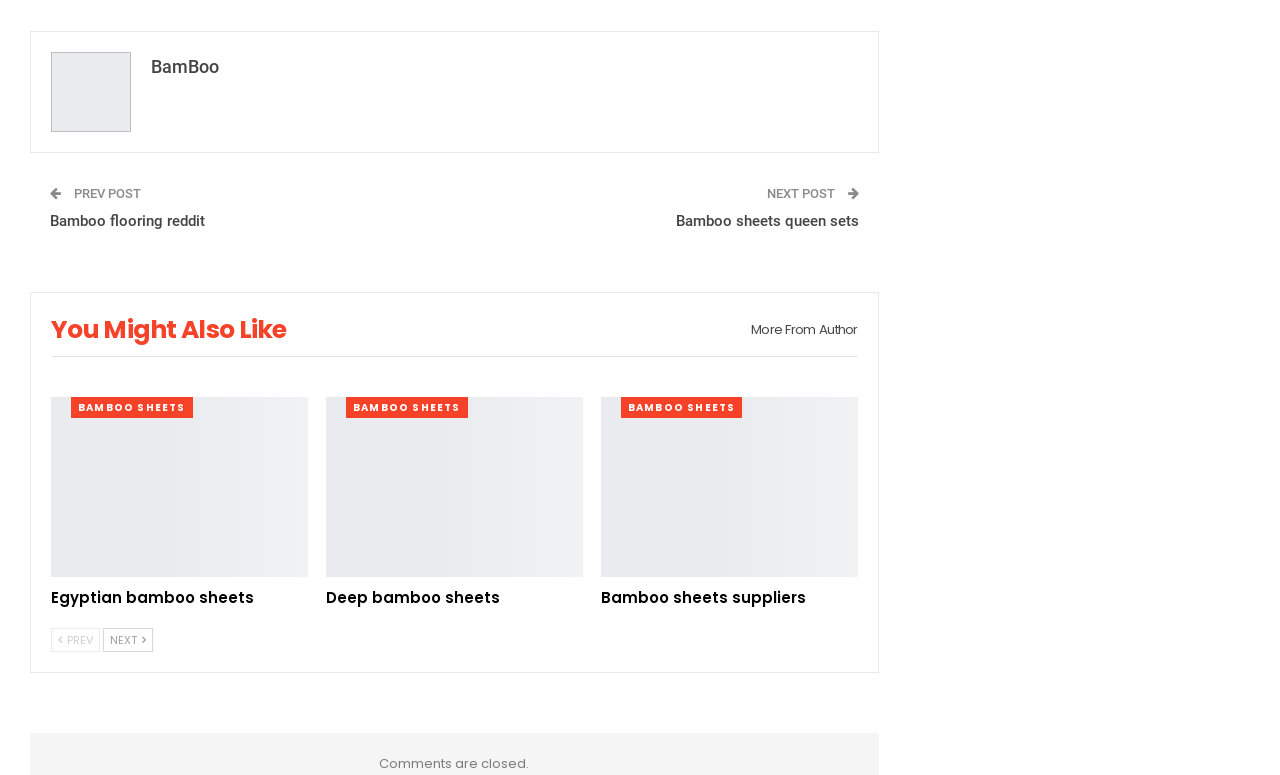Please answer the following question using a single word or phrase: What is the text of the first link?

BamBoo